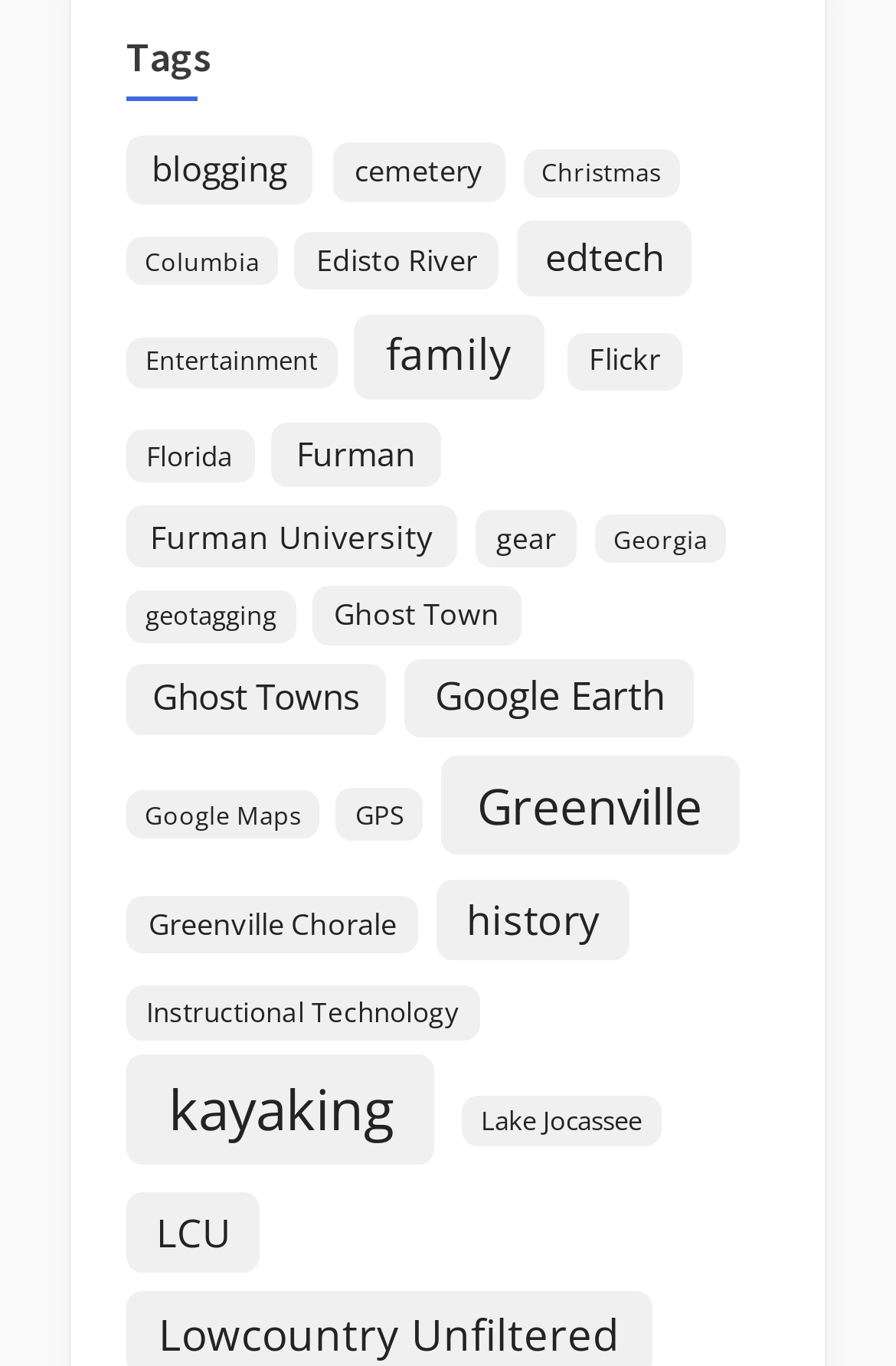Find the bounding box coordinates for the area that must be clicked to perform this action: "visit 'Furman University' page".

[0.141, 0.369, 0.509, 0.416]